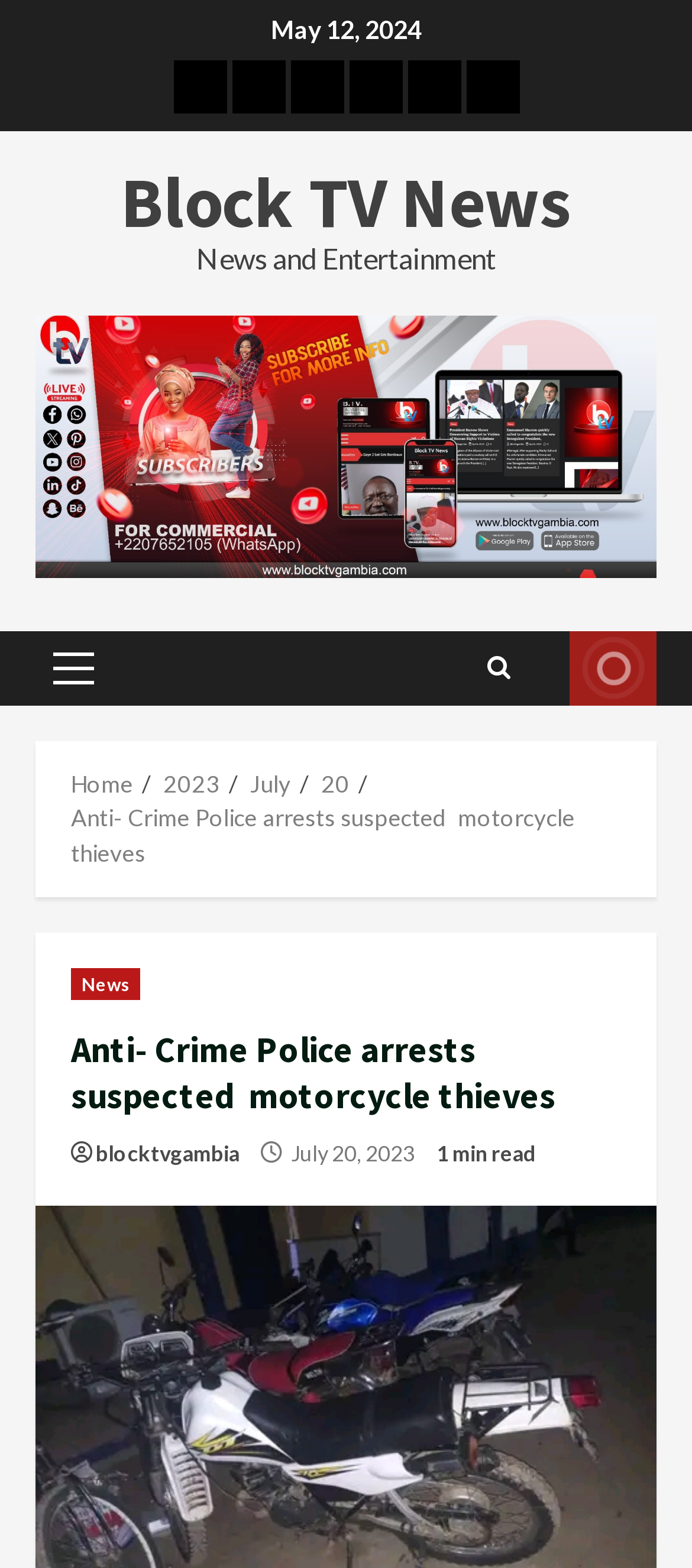Explain the webpage's layout and main content in detail.

The webpage is a news article from Block TV News, with the title "Anti-Crime Police arrests suspected motorcycle thieves". At the top, there is a horizontal navigation bar with links to "Home", "News", "Sport", "Art & Ent", "Religion", and "Watch LIVE". Below this, there is a logo and a tagline "News and Entertainment".

On the left side, there is a vertical menu with a "Primary Menu" label, and a search icon. On the right side, there is a "WATCH LIVE" button. Above the article title, there is a breadcrumb navigation showing the path "Home > 2023 > July > 20".

The article title is followed by a header with a "News" category label, and the article's publication date "July 20, 2023". The article's content is not explicitly described in the accessibility tree, but it is likely to be a news article about the Anti-Crime Unit's patrol raid in Farato, as mentioned in the meta description.

There are several links and icons scattered throughout the page, including a link to the Block TV News homepage, a link to the article's category, and a "1 min read" label indicating the estimated reading time.